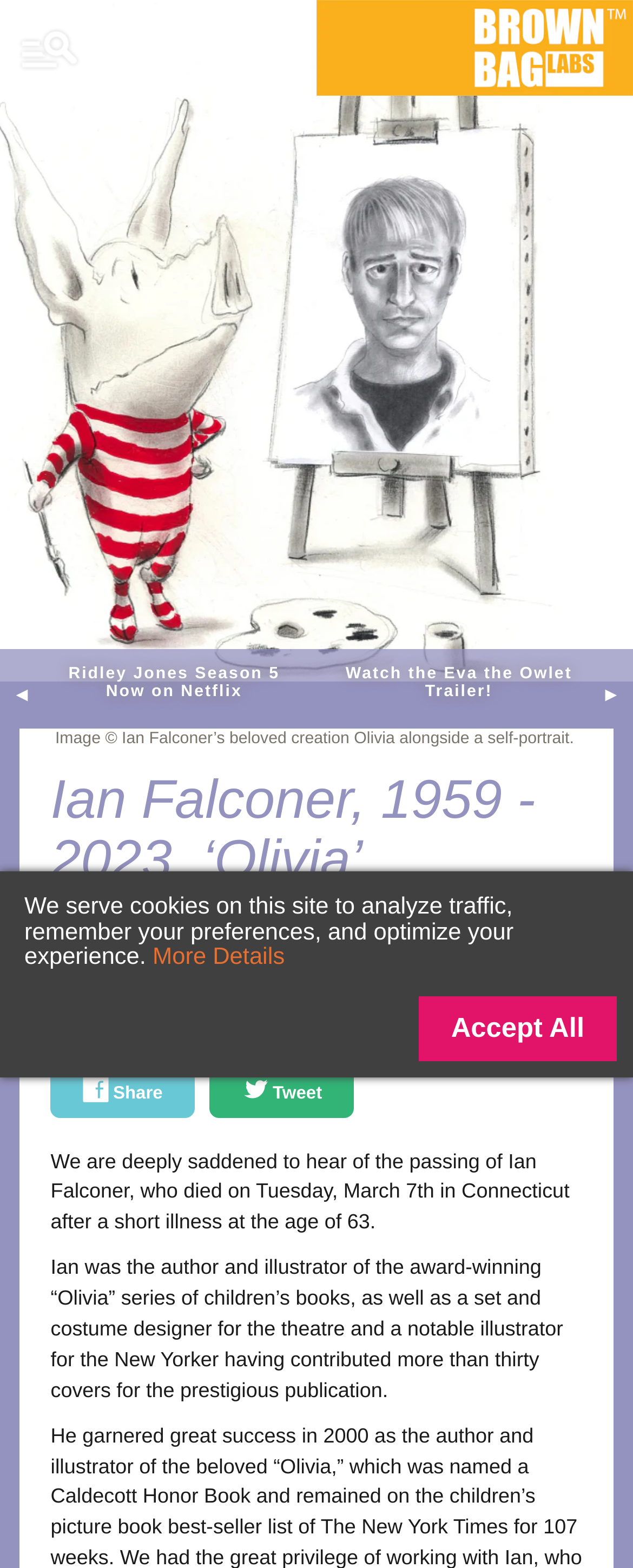Please locate and retrieve the main header text of the webpage.

Ian Falconer, 1959 - 2023, ‘Olivia’ Children’s Book Author, Tribute